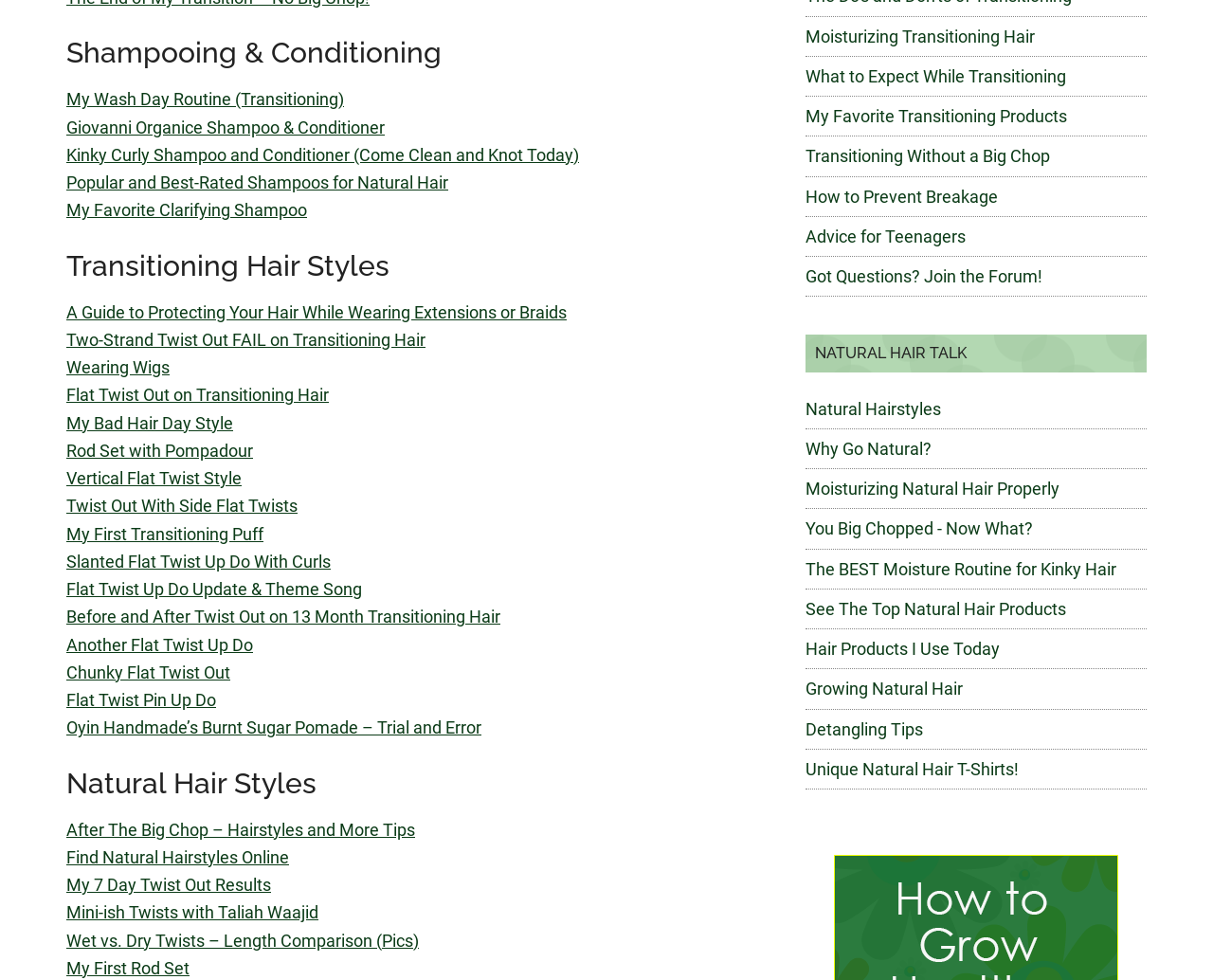Given the webpage screenshot and the description, determine the bounding box coordinates (top-left x, top-left y, bottom-right x, bottom-right y) that define the location of the UI element matching this description: Facebook

None